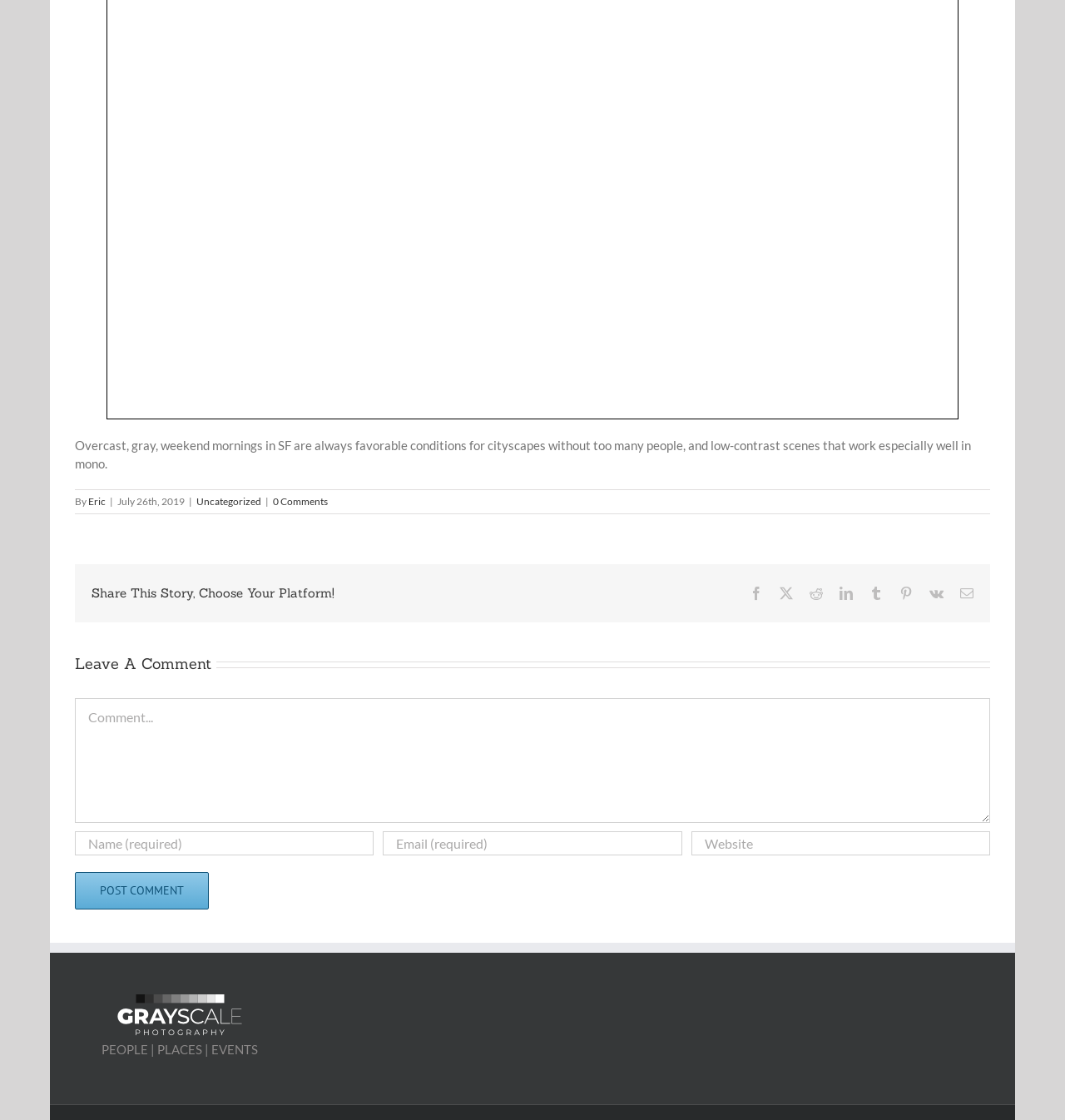Please give a succinct answer to the question in one word or phrase:
Who wrote the article?

Eric